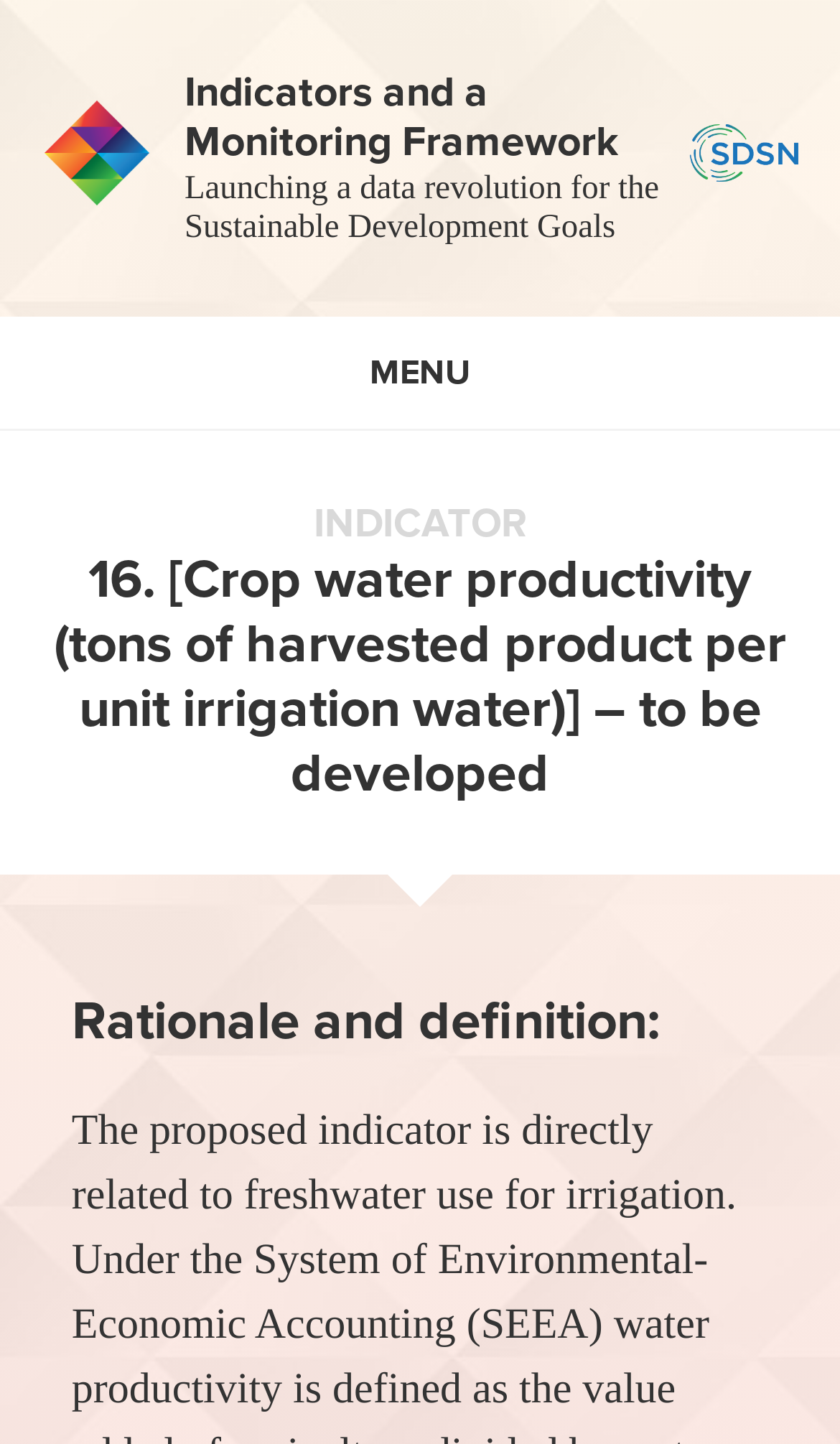Locate the UI element that matches the description Overview in the webpage screenshot. Return the bounding box coordinates in the format (top-left x, top-left y, bottom-right x, bottom-right y), with values ranging from 0 to 1.

None